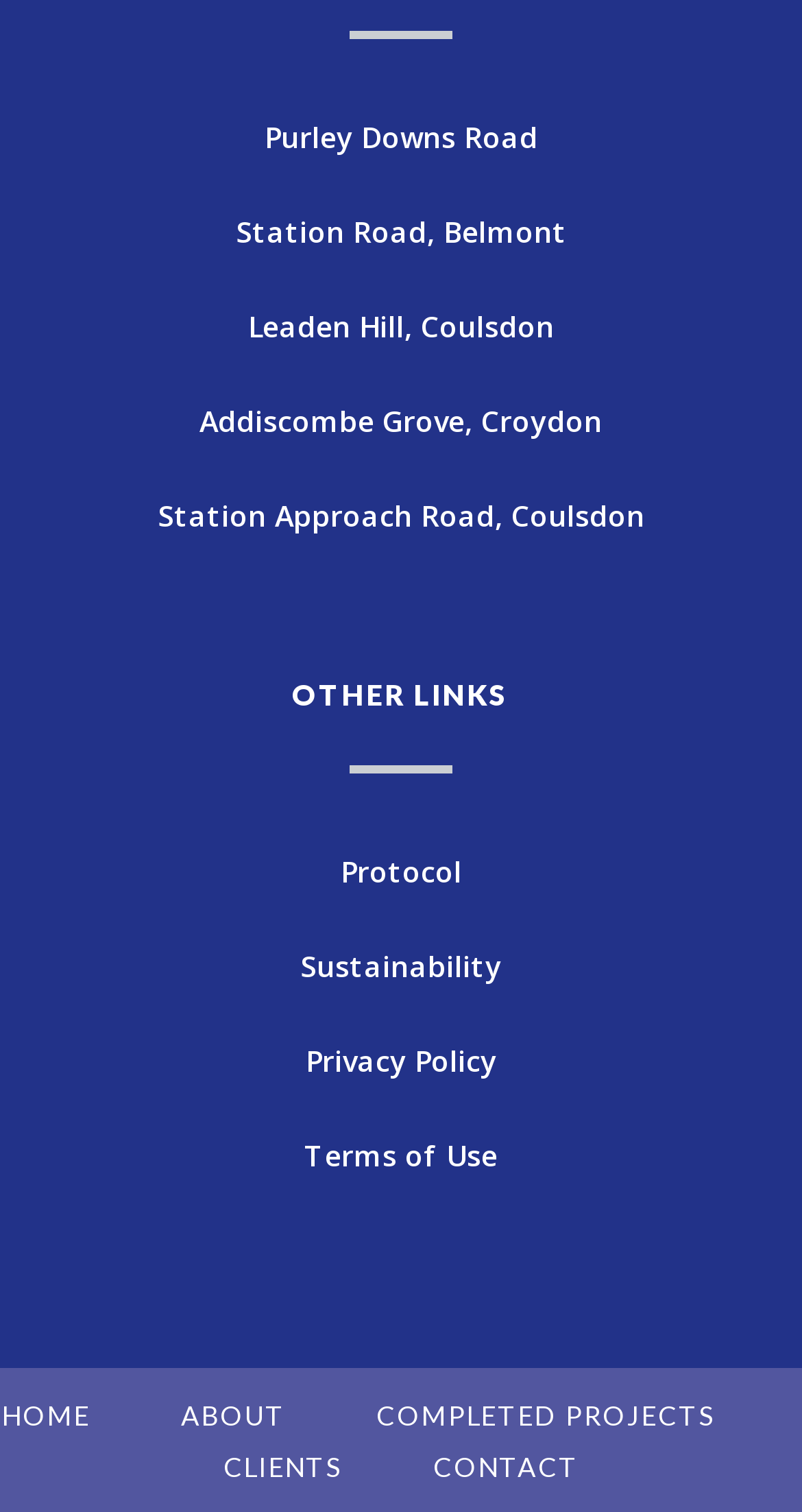What is the second link in the bottom layout table?
Answer the question with a single word or phrase by looking at the picture.

ABOUT